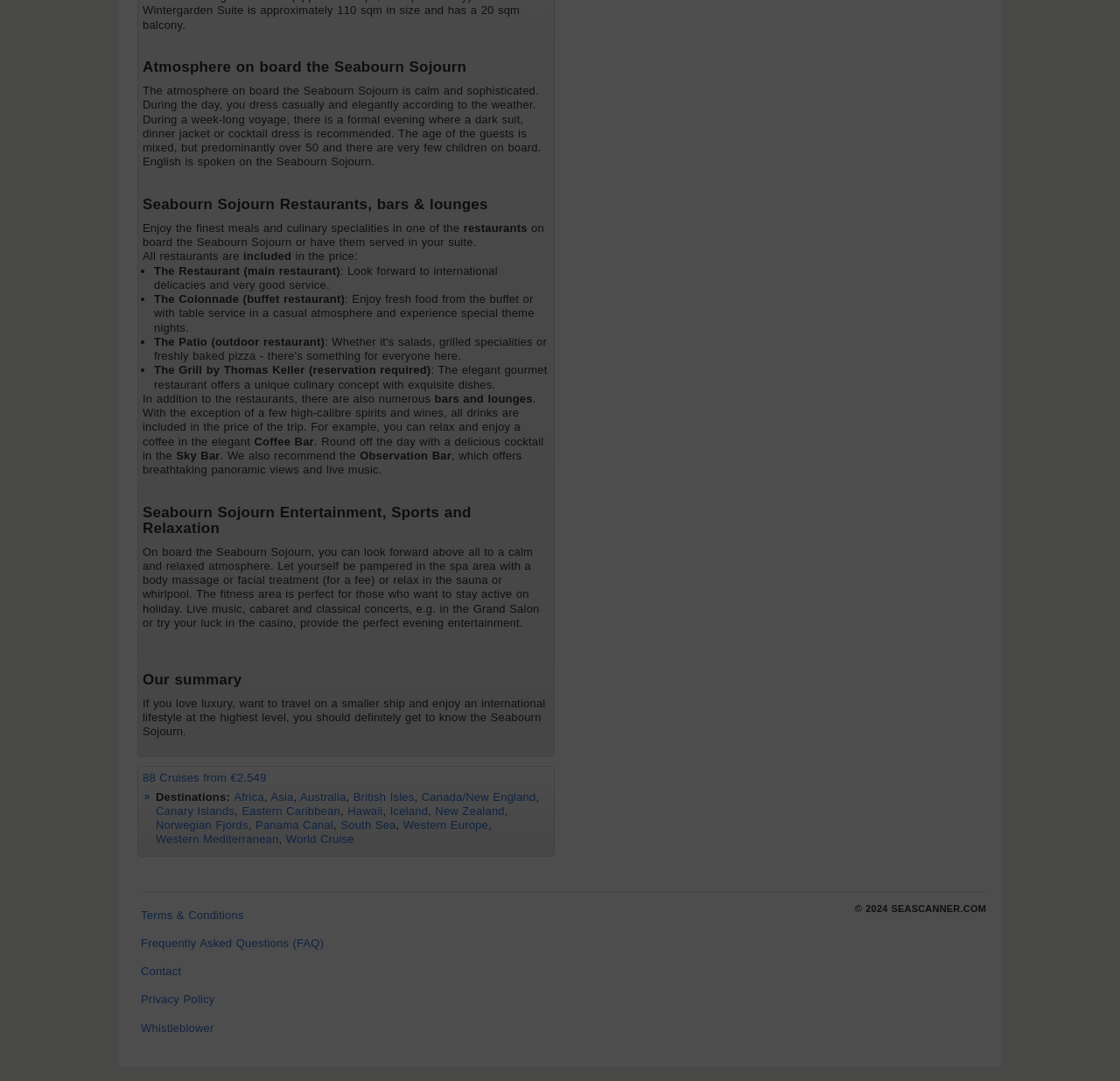What is the atmosphere on board the Seabourn Sojourn?
From the details in the image, provide a complete and detailed answer to the question.

Based on the text under the heading 'Atmosphere on board the Seabourn Sojourn', it is described as calm and sophisticated, with a dress code that is casual and elegant during the day and formal on certain evenings.